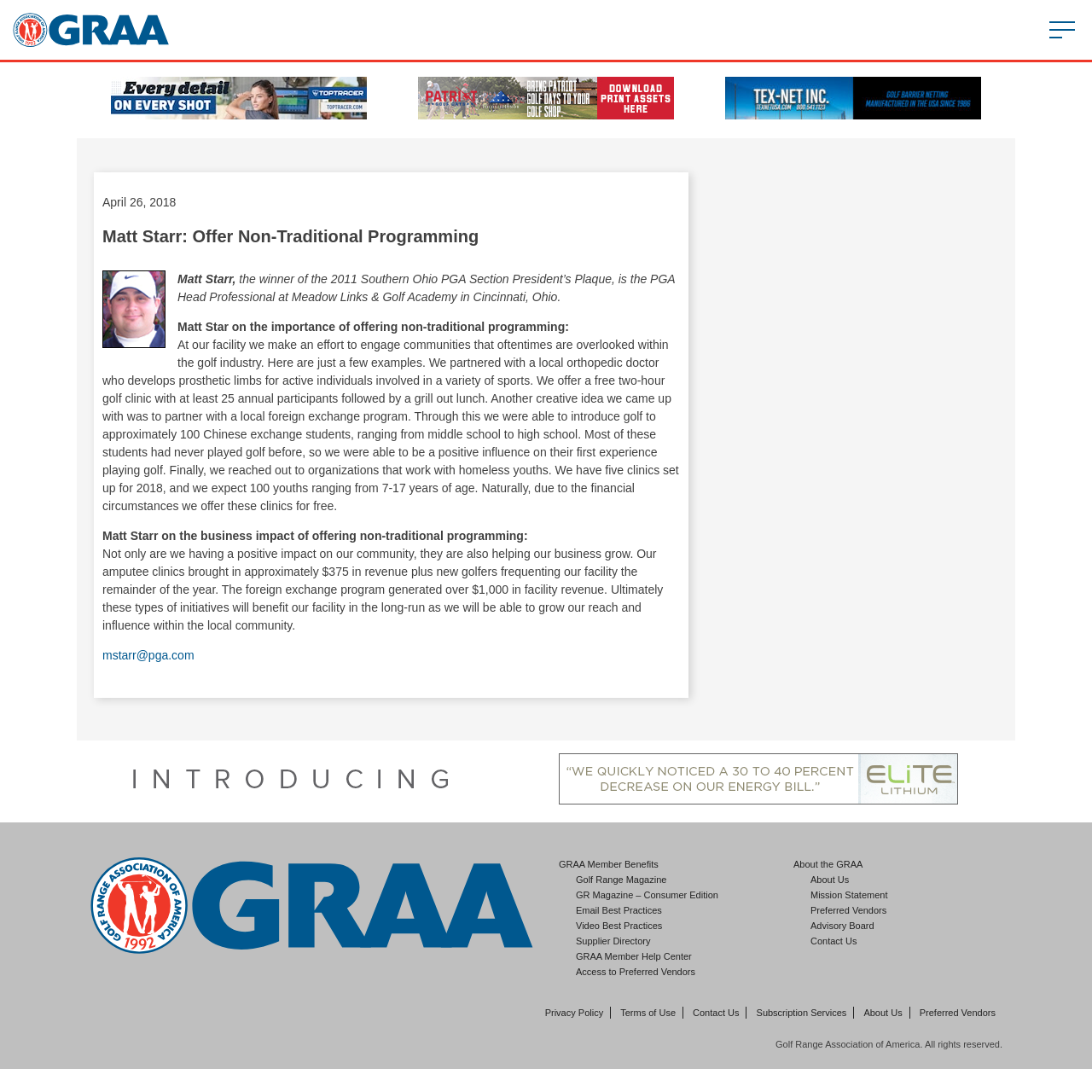Please answer the following question using a single word or phrase: 
What is the age range of the youths participating in the clinics?

7-17 years old